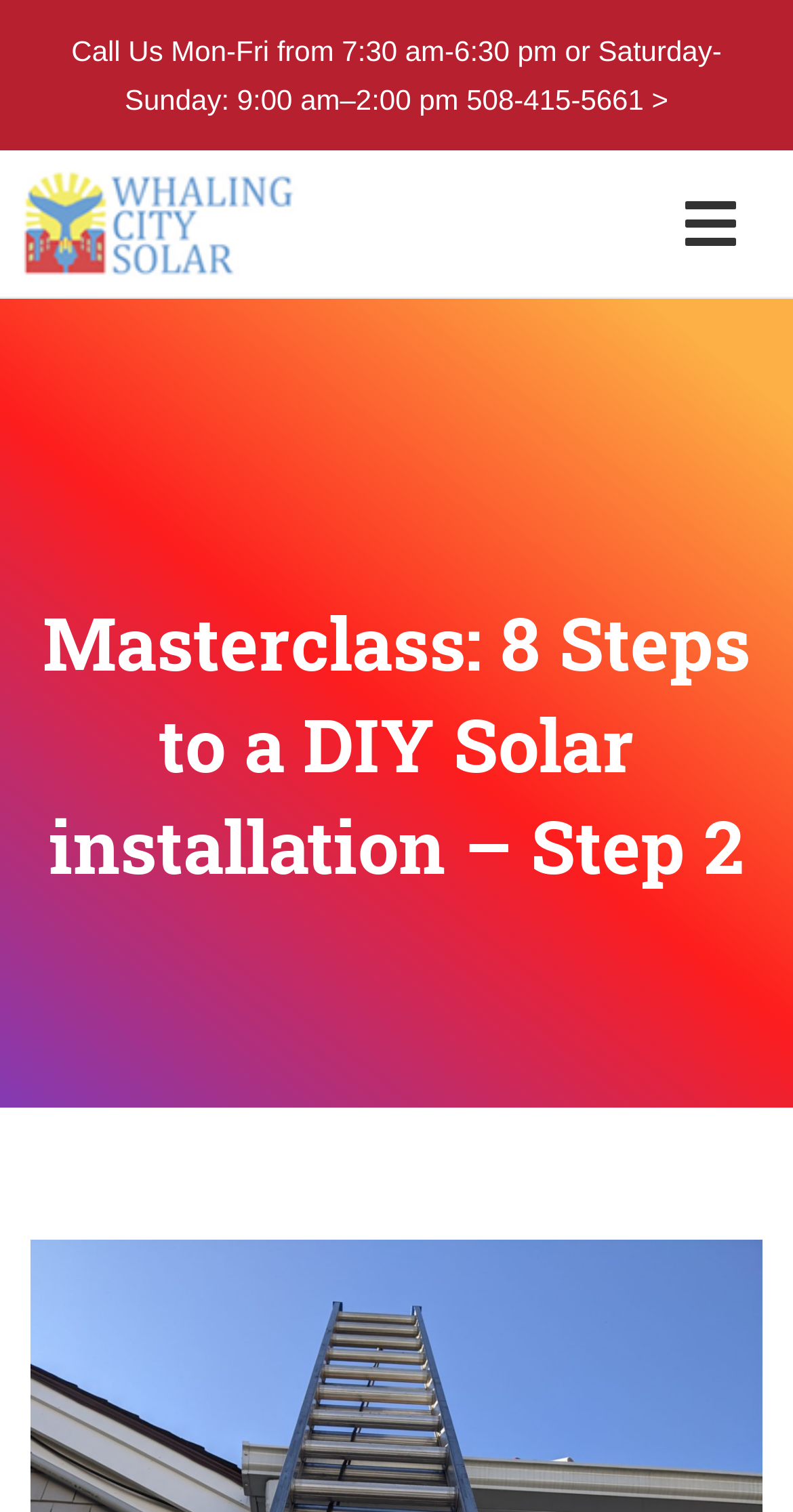Can you extract the primary headline text from the webpage?

Masterclass: 8 Steps to a DIY Solar installation – Step 2